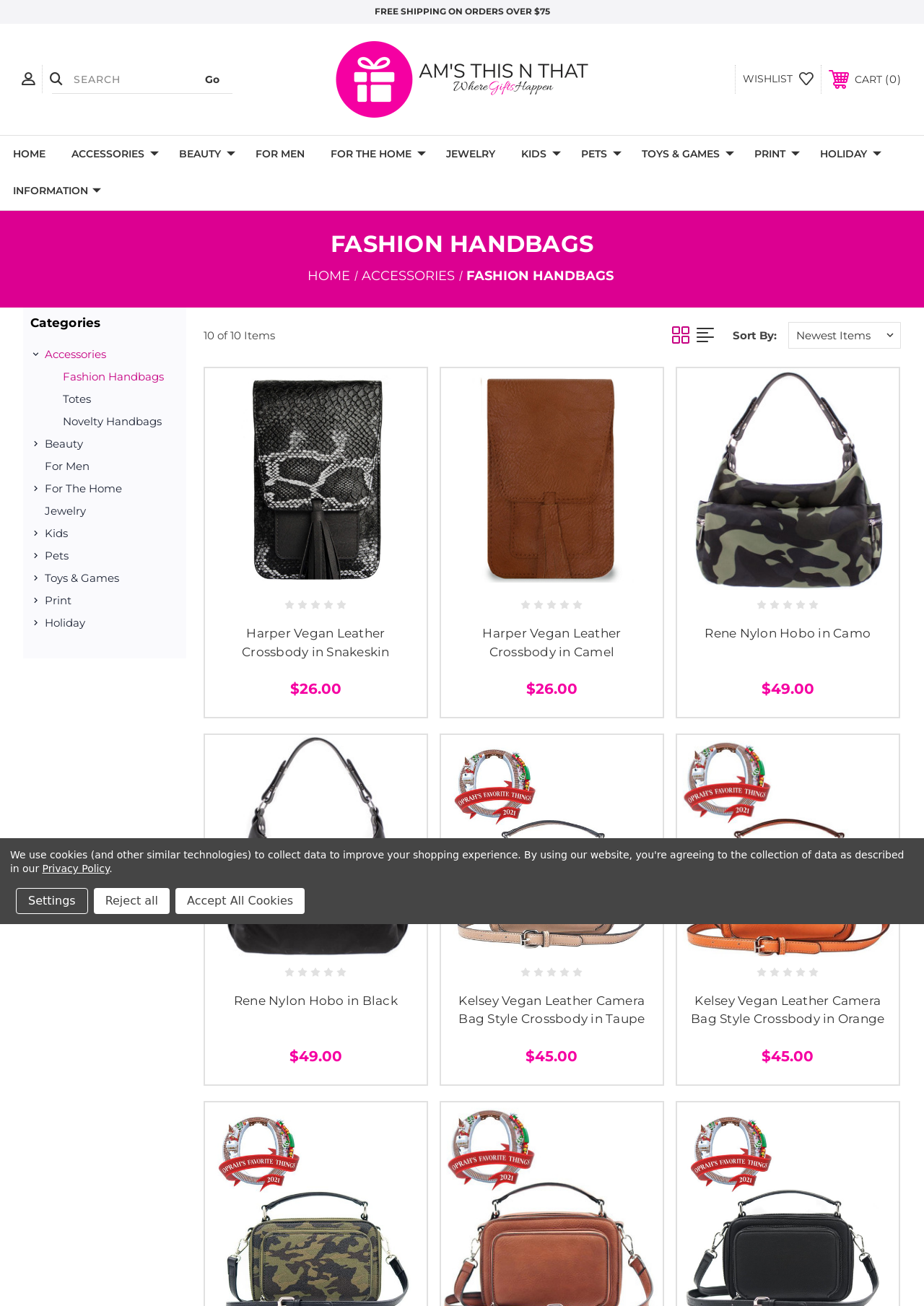What is the price of the product 'Harper Vegan Leather Crossbody in Snakeskin'?
Using the information presented in the image, please offer a detailed response to the question.

The webpage has a static text '$26.00' below the product image and description, indicating that the price of the product 'Harper Vegan Leather Crossbody in Snakeskin' is $26.00.